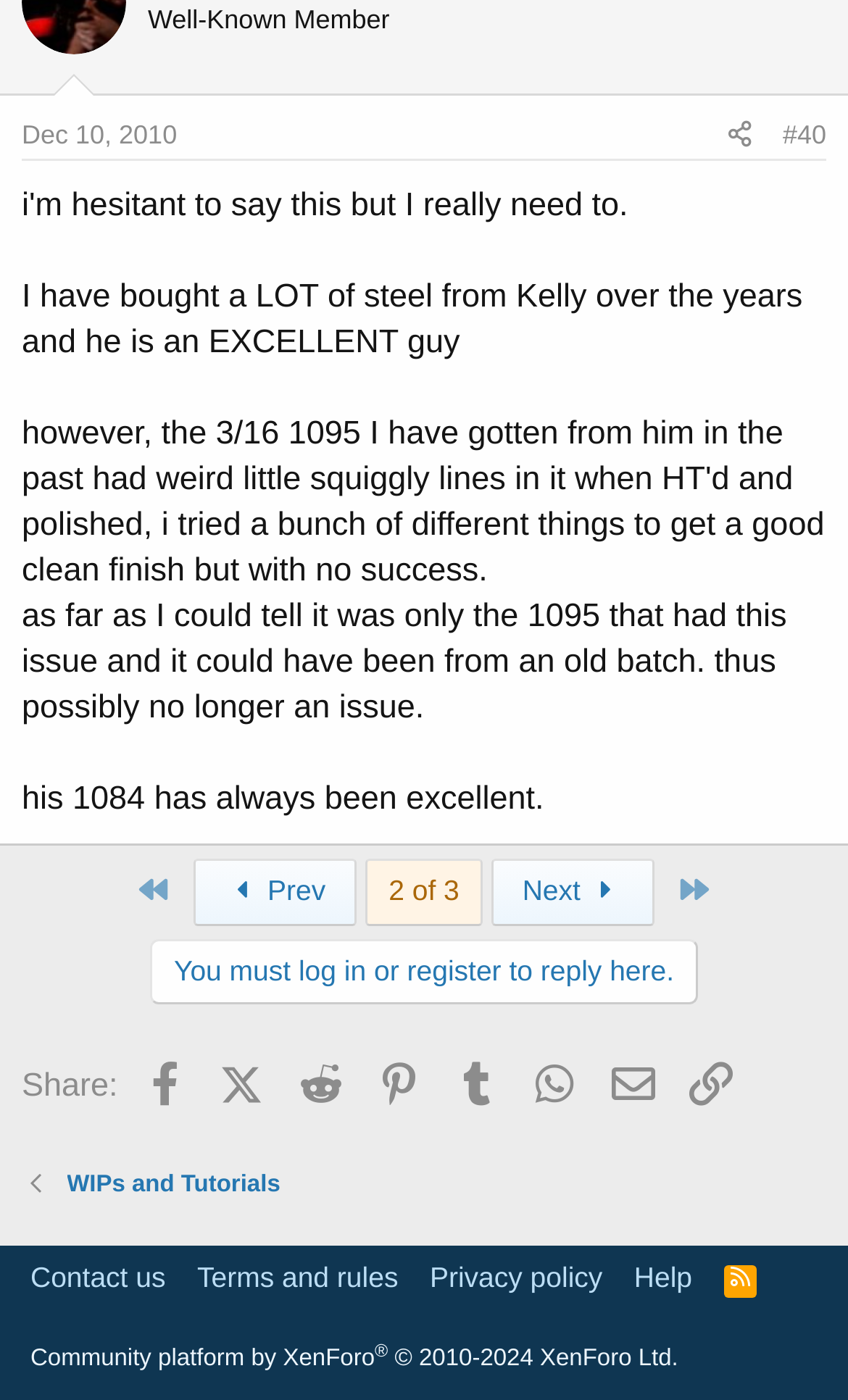Please specify the bounding box coordinates for the clickable region that will help you carry out the instruction: "Click on the 'Share' link".

[0.841, 0.079, 0.905, 0.114]